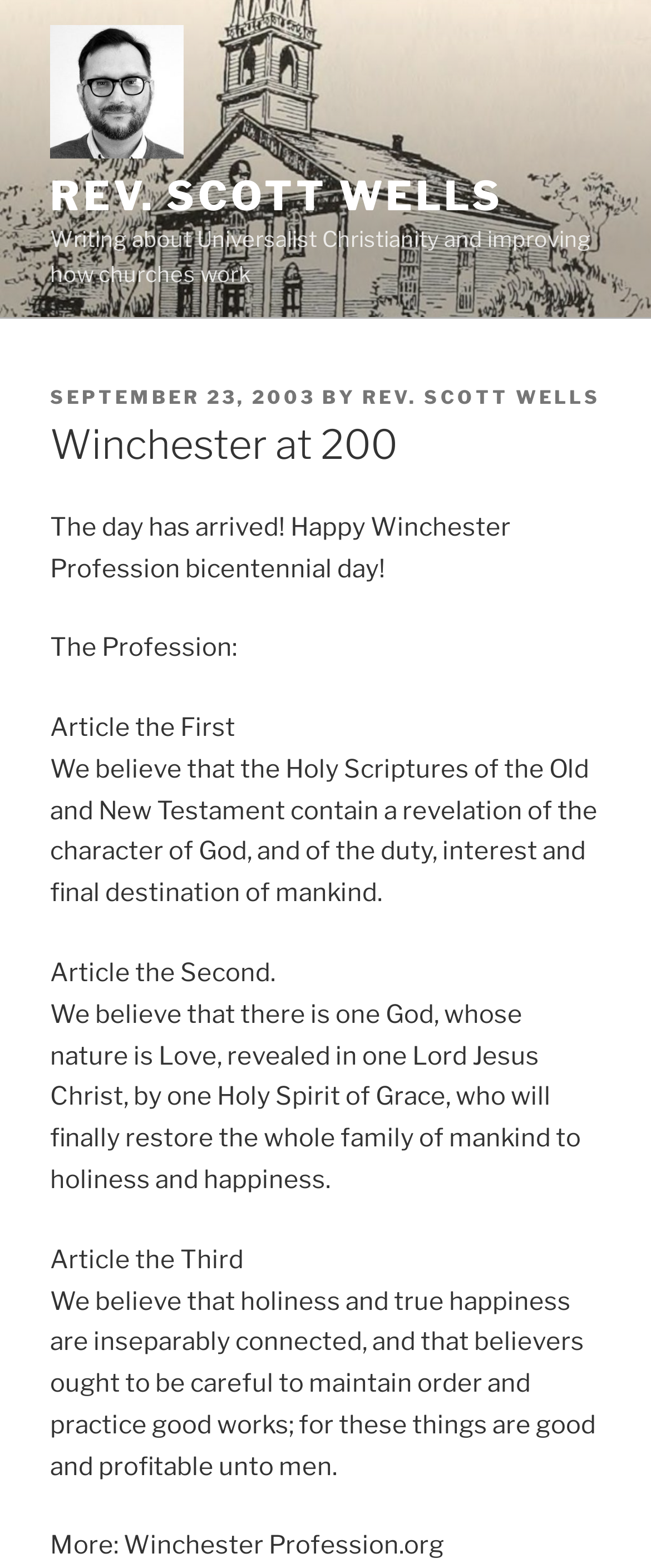What is the date of the article?
Answer the question with detailed information derived from the image.

The date of the article can be determined by looking at the link 'SEPTEMBER 23, 2003' which indicates that the date of the article is SEPTEMBER 23, 2003.